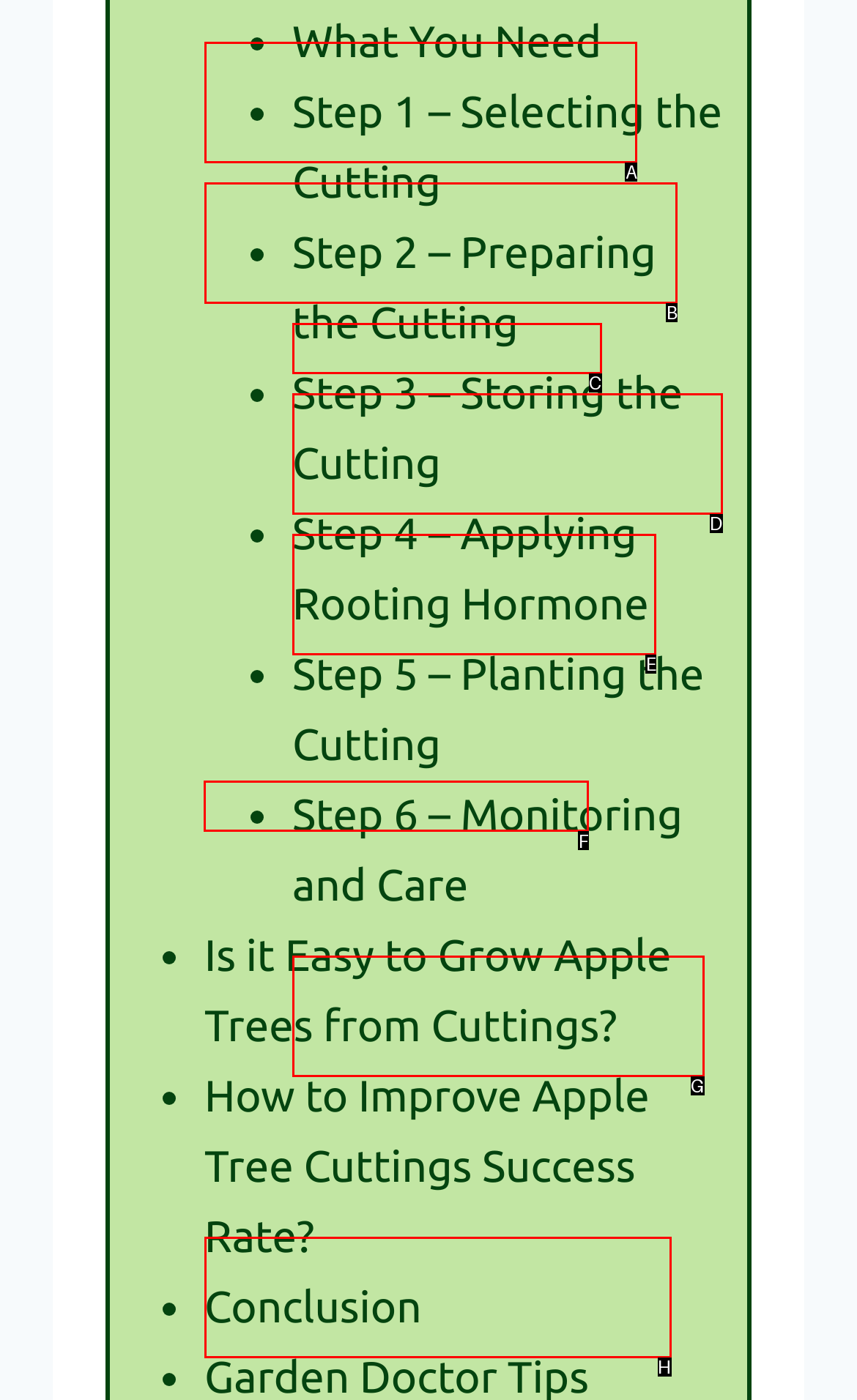For the given instruction: Get tips from the Garden Doctor, determine which boxed UI element should be clicked. Answer with the letter of the corresponding option directly.

F